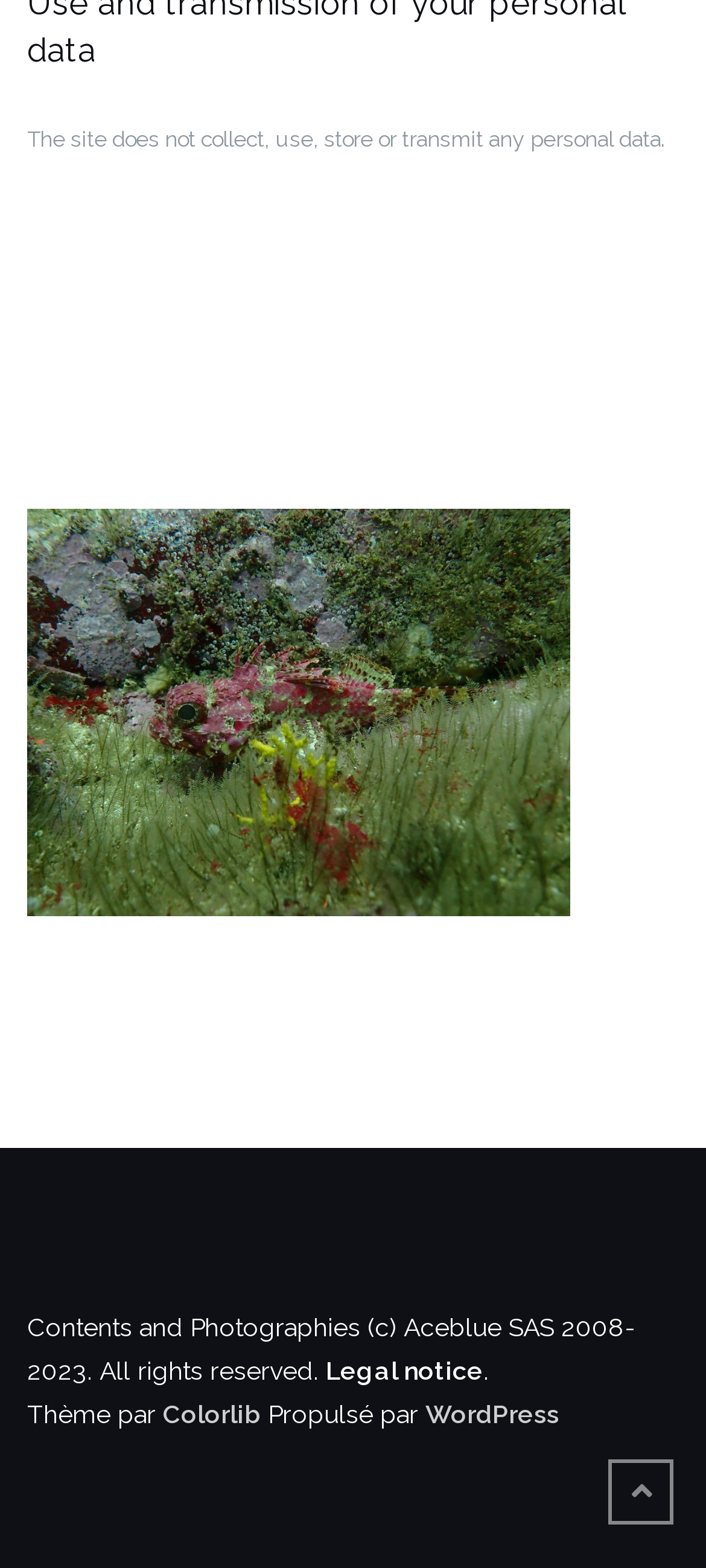With reference to the screenshot, provide a detailed response to the question below:
What is the content management system?

I found the content management system by looking at the link element that says 'WordPress' which is located near the text 'Propulsé par'.